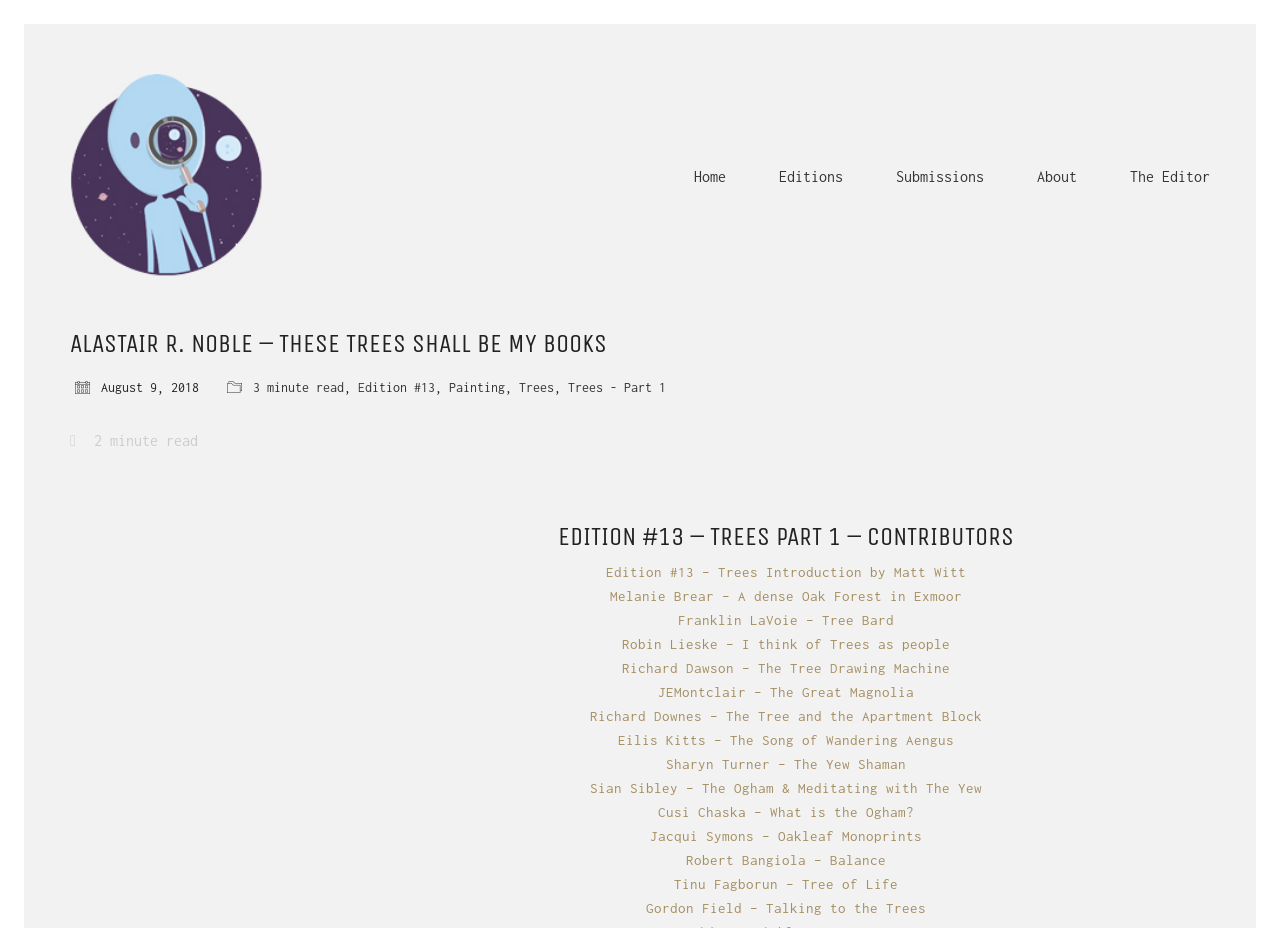Please find and report the bounding box coordinates of the element to click in order to perform the following action: "read article by Alastair R. Noble". The coordinates should be expressed as four float numbers between 0 and 1, in the format [left, top, right, bottom].

[0.055, 0.355, 0.945, 0.386]